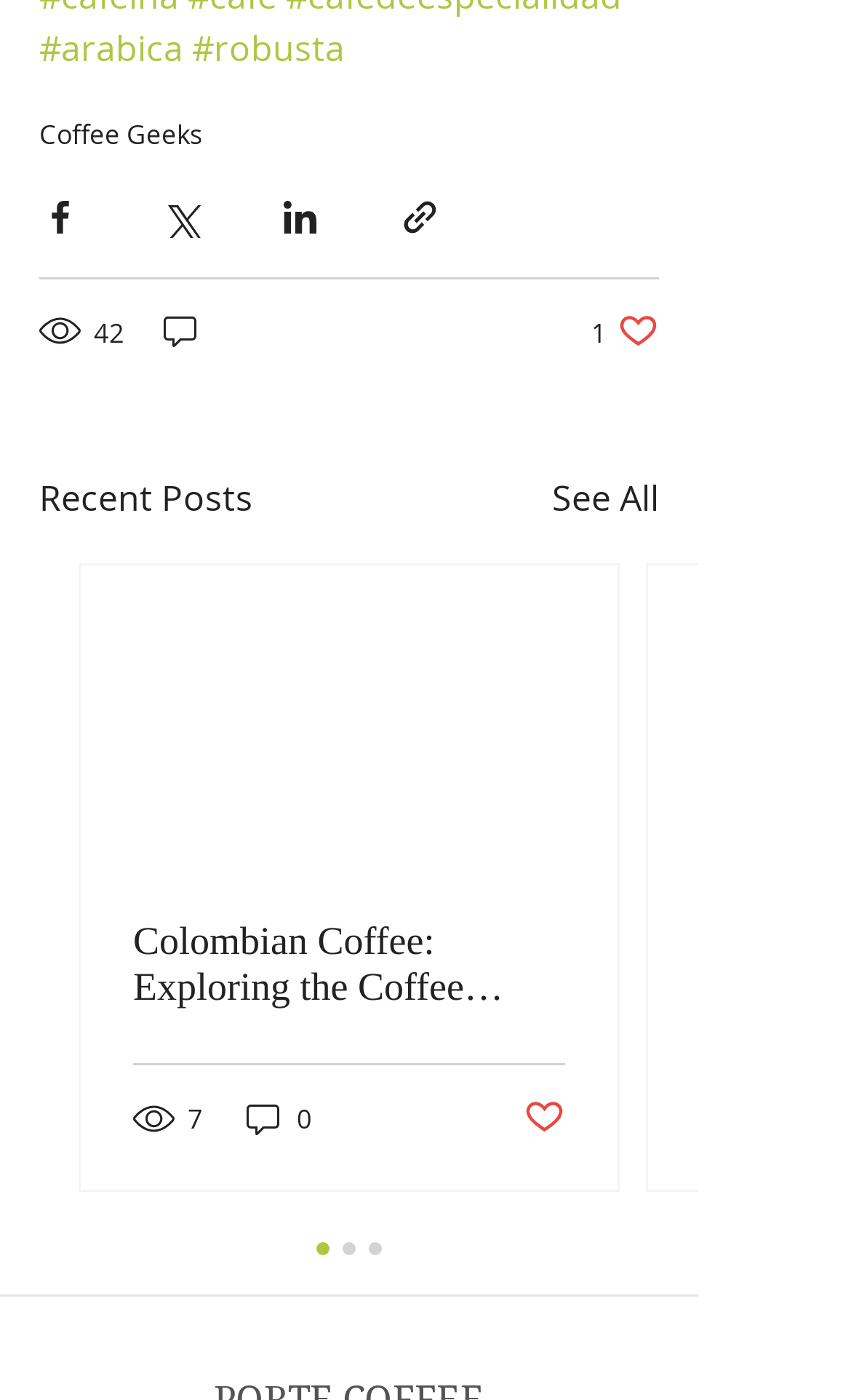Identify the bounding box coordinates of the clickable section necessary to follow the following instruction: "Like the post". The coordinates should be presented as four float numbers from 0 to 1, i.e., [left, top, right, bottom].

[0.695, 0.222, 0.774, 0.251]